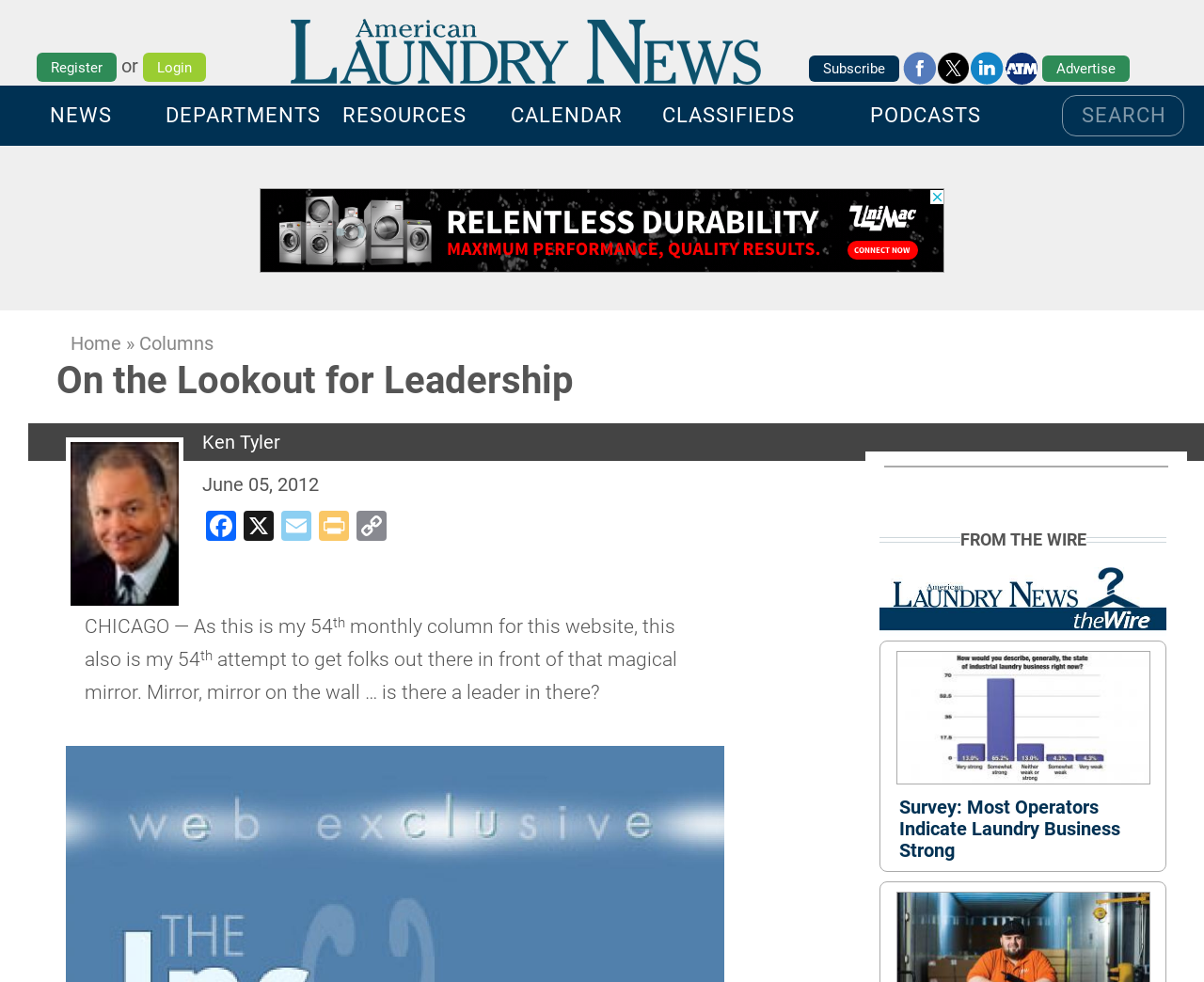Please find the bounding box coordinates for the clickable element needed to perform this instruction: "Follow @AmericanLaundryNews on social media".

[0.75, 0.068, 0.923, 0.091]